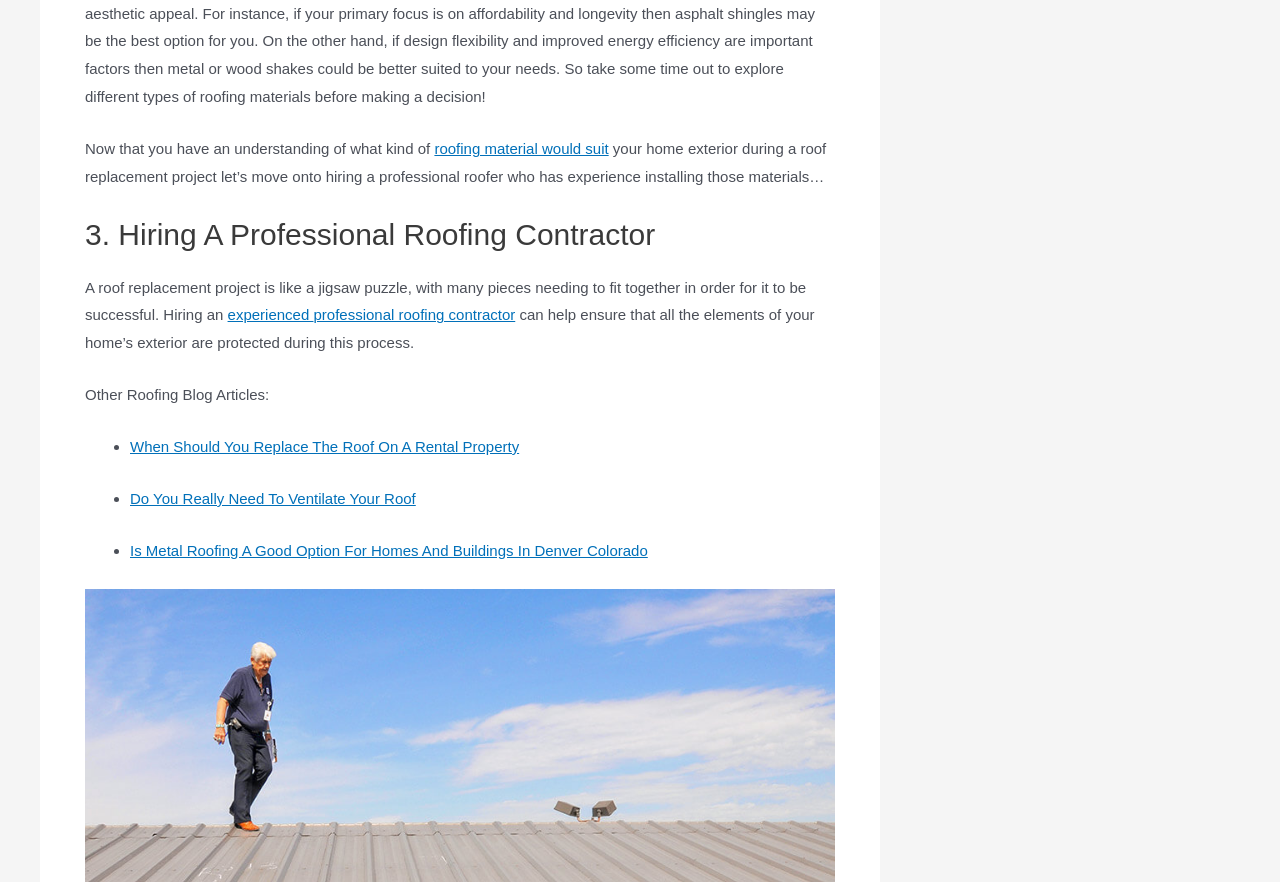Given the element description, predict the bounding box coordinates in the format (top-left x, top-left y, bottom-right x, bottom-right y), using floating point numbers between 0 and 1: roofing material would suit

[0.339, 0.159, 0.476, 0.178]